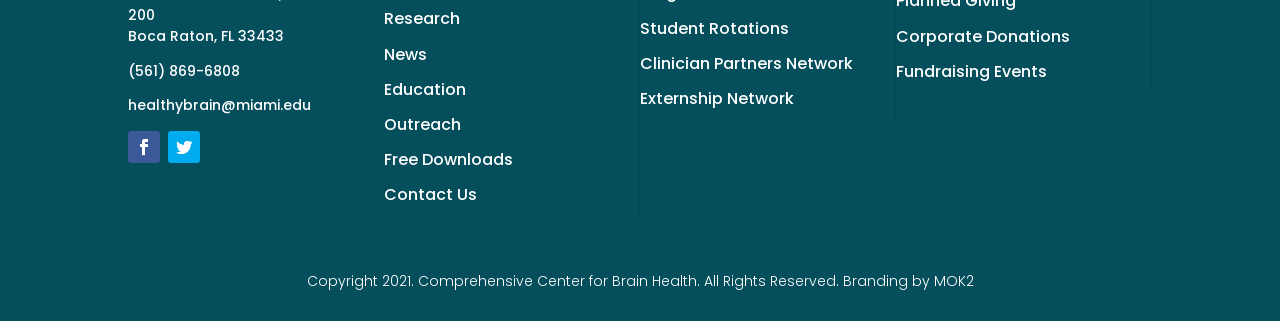What is the copyright year mentioned at the bottom of the webpage?
Please utilize the information in the image to give a detailed response to the question.

The copyright information is obtained from the static text element located at the bottom of the webpage, which reads 'Copyright 2021. Comprehensive Center for Brain Health. All Rights Reserved.' The year mentioned is 2021.